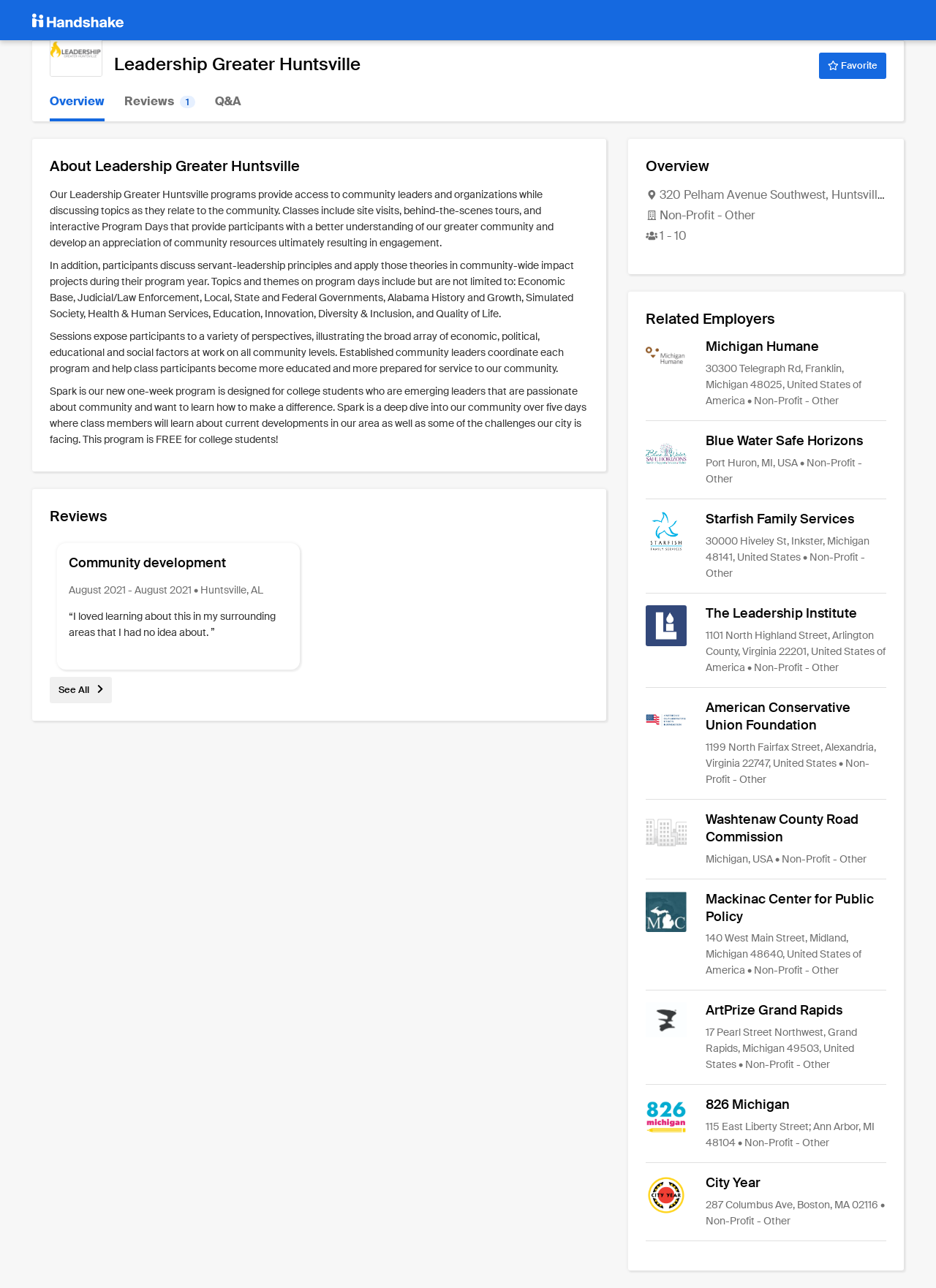Given the webpage screenshot, identify the bounding box of the UI element that matches this description: "Reviews 1".

[0.133, 0.064, 0.209, 0.094]